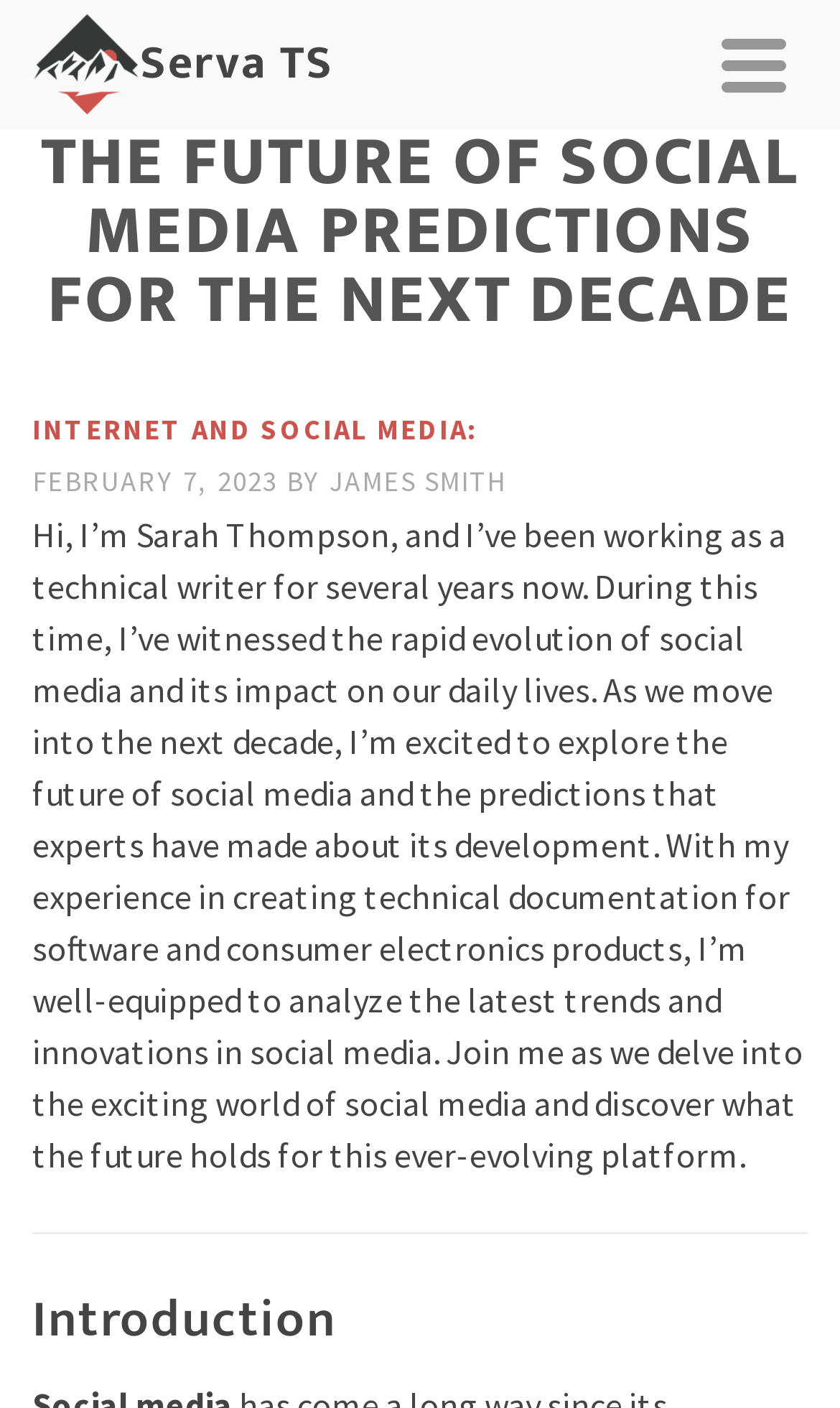What is the date of the article?
Please provide a full and detailed response to the question.

The date of the article can be found in the text, which states 'FEBRUARY 7, 2023'.